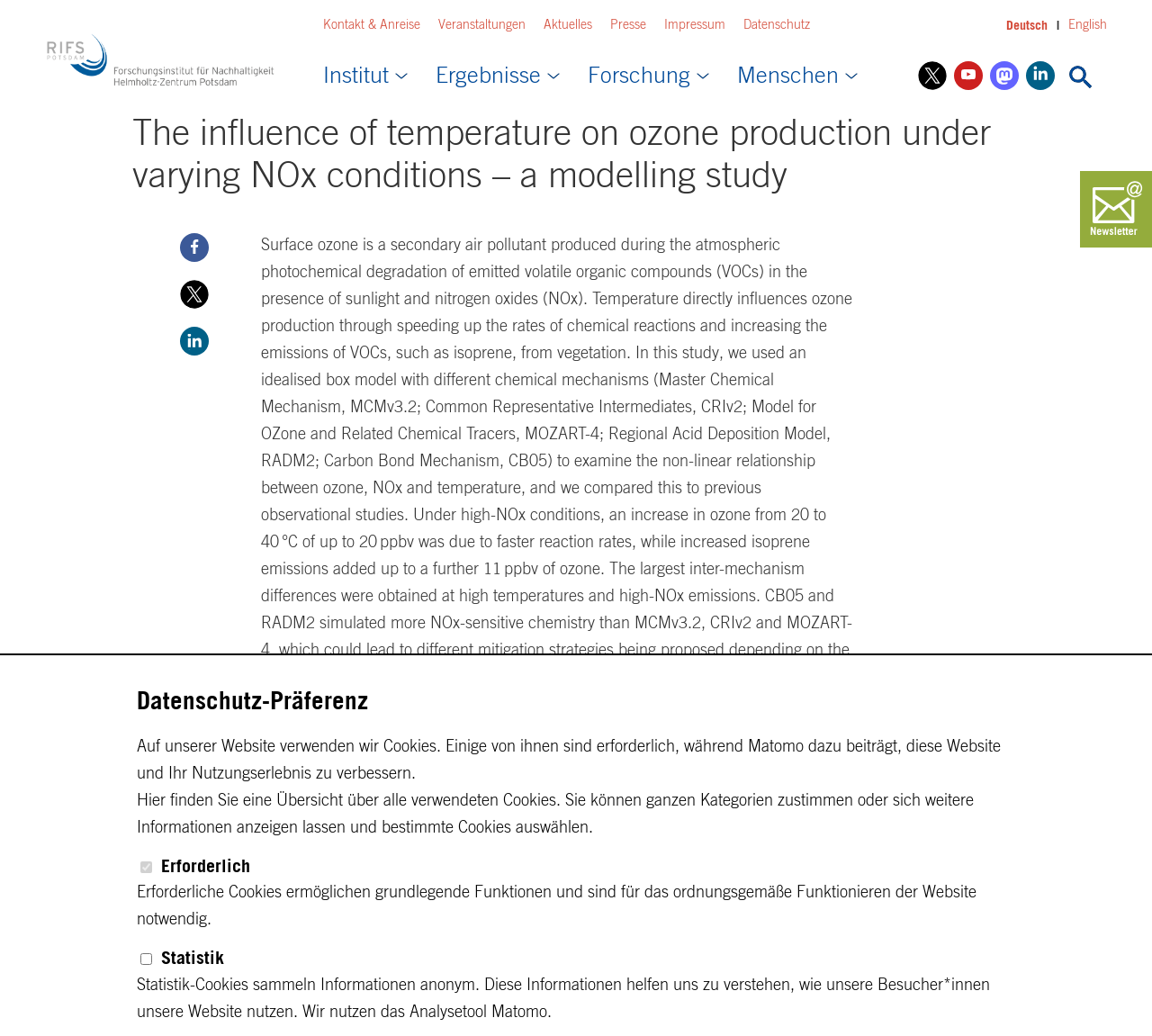Provide a short answer using a single word or phrase for the following question: 
What is the name of the research institution?

Forschungsinstitut für Nachhaltigkeit